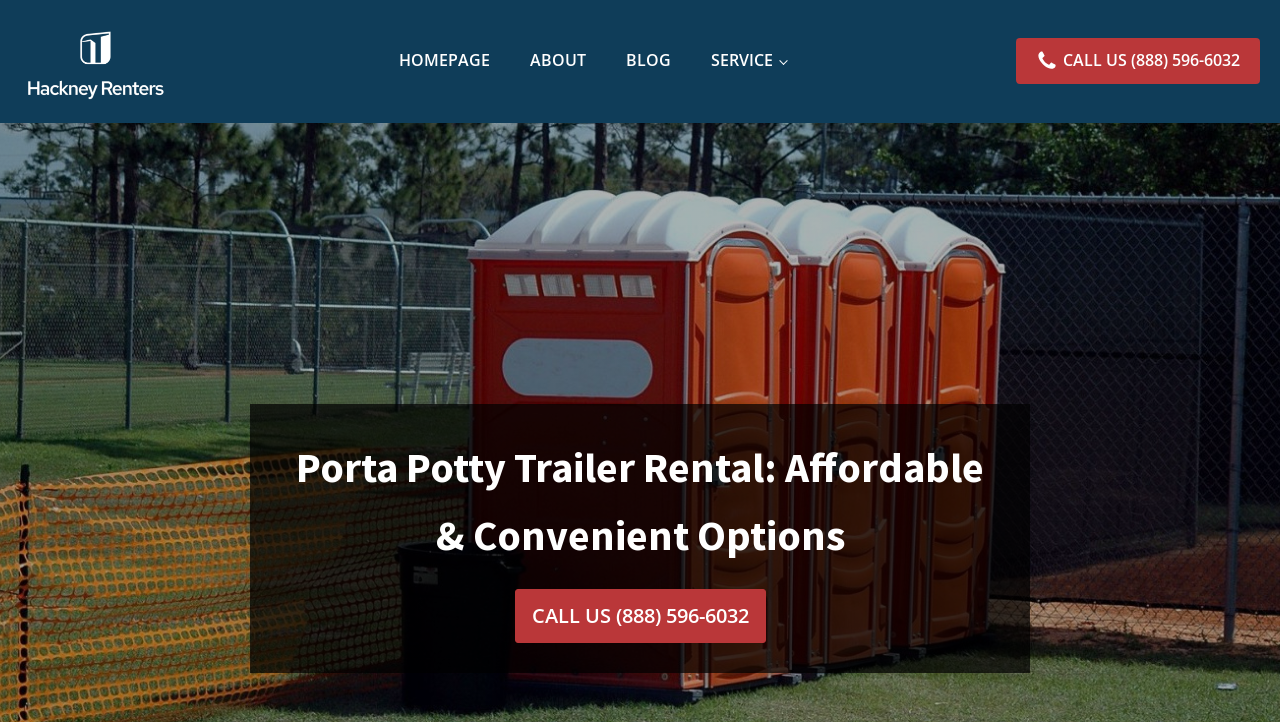What is the phone number to call?
Please provide a comprehensive answer based on the information in the image.

I found the phone number by looking at the links on the webpage, specifically the ones that say 'CALL US (888) 596-6032'. This phone number is likely a contact number for the company.